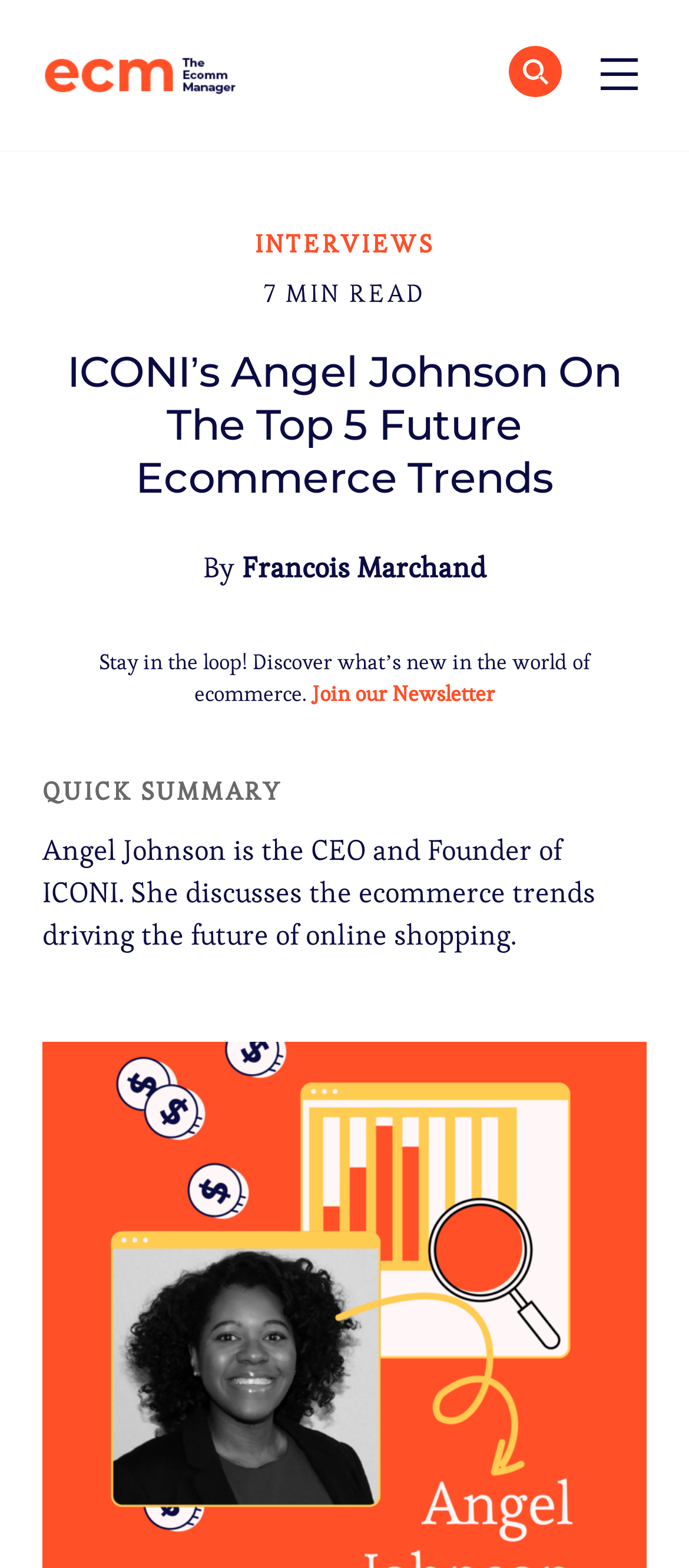Please give a succinct answer using a single word or phrase:
What is the name of the newsletter?

None